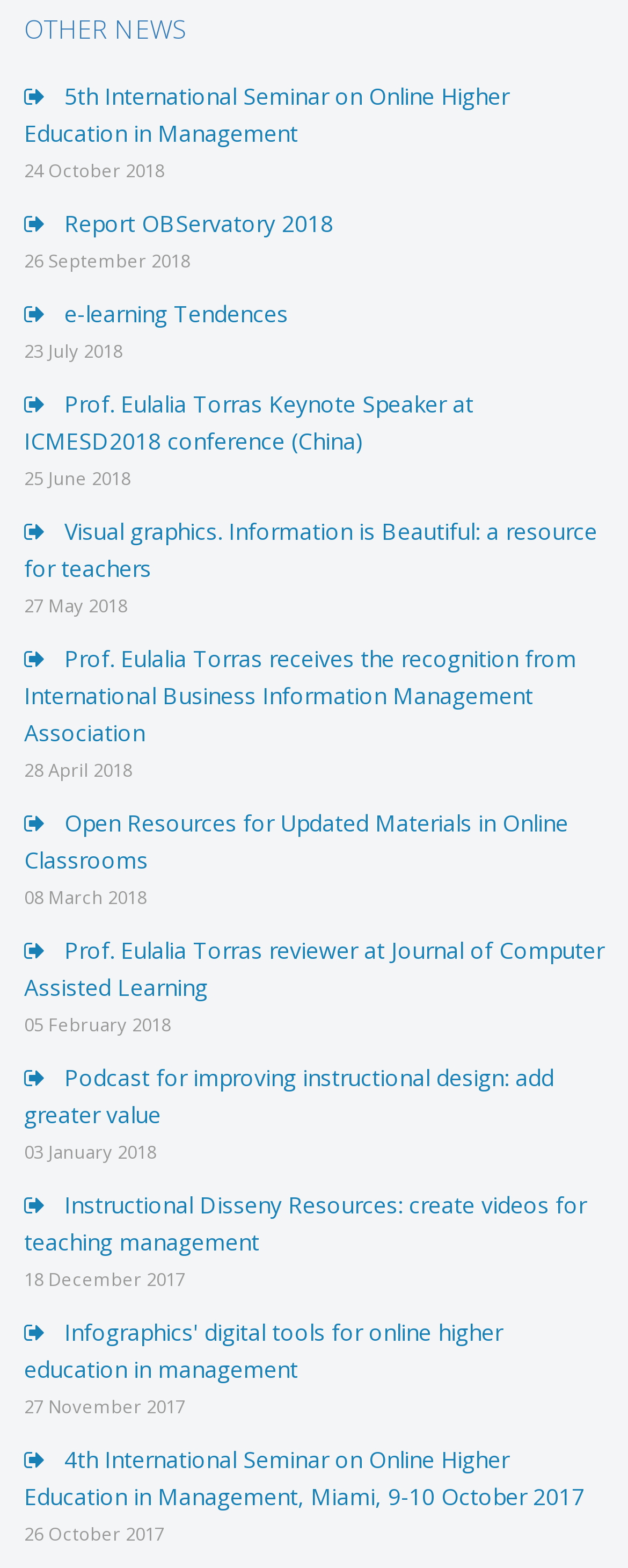Please locate the bounding box coordinates of the element that should be clicked to complete the given instruction: "view 5th International Seminar on Online Higher Education in Management".

[0.038, 0.052, 0.81, 0.095]